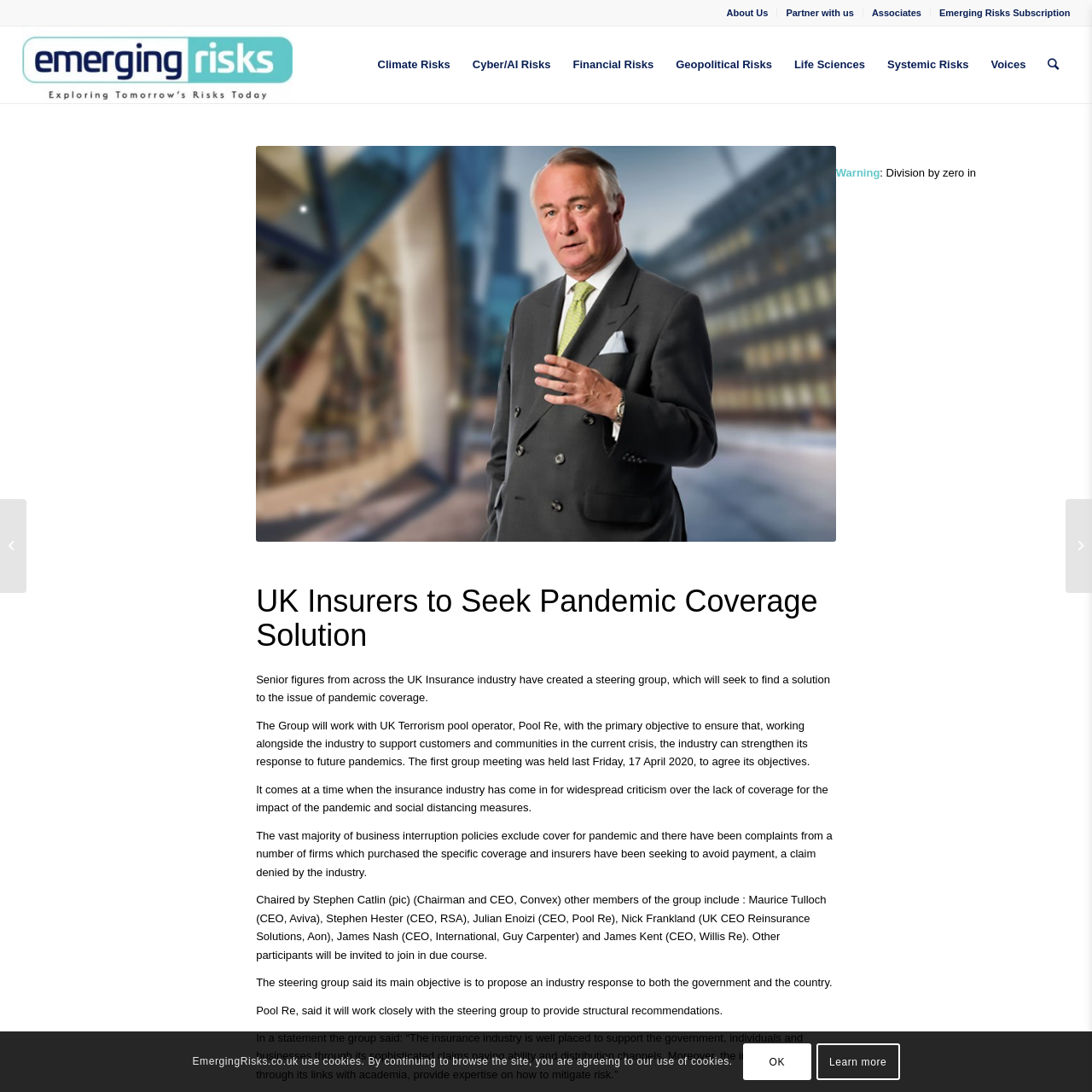What is the purpose of the steering group formed by key figures in the UK insurance industry?
Observe the image highlighted by the red bounding box and answer the question comprehensively.

The caption states that the steering group was formed in response to widespread criticism regarding the insurance industry’s coverage limitations for pandemic-related claims, highlighting an effort to enhance future preparedness and support for businesses during crises, indicating that the purpose of the steering group is to address the challenges posed by pandemic coverage.